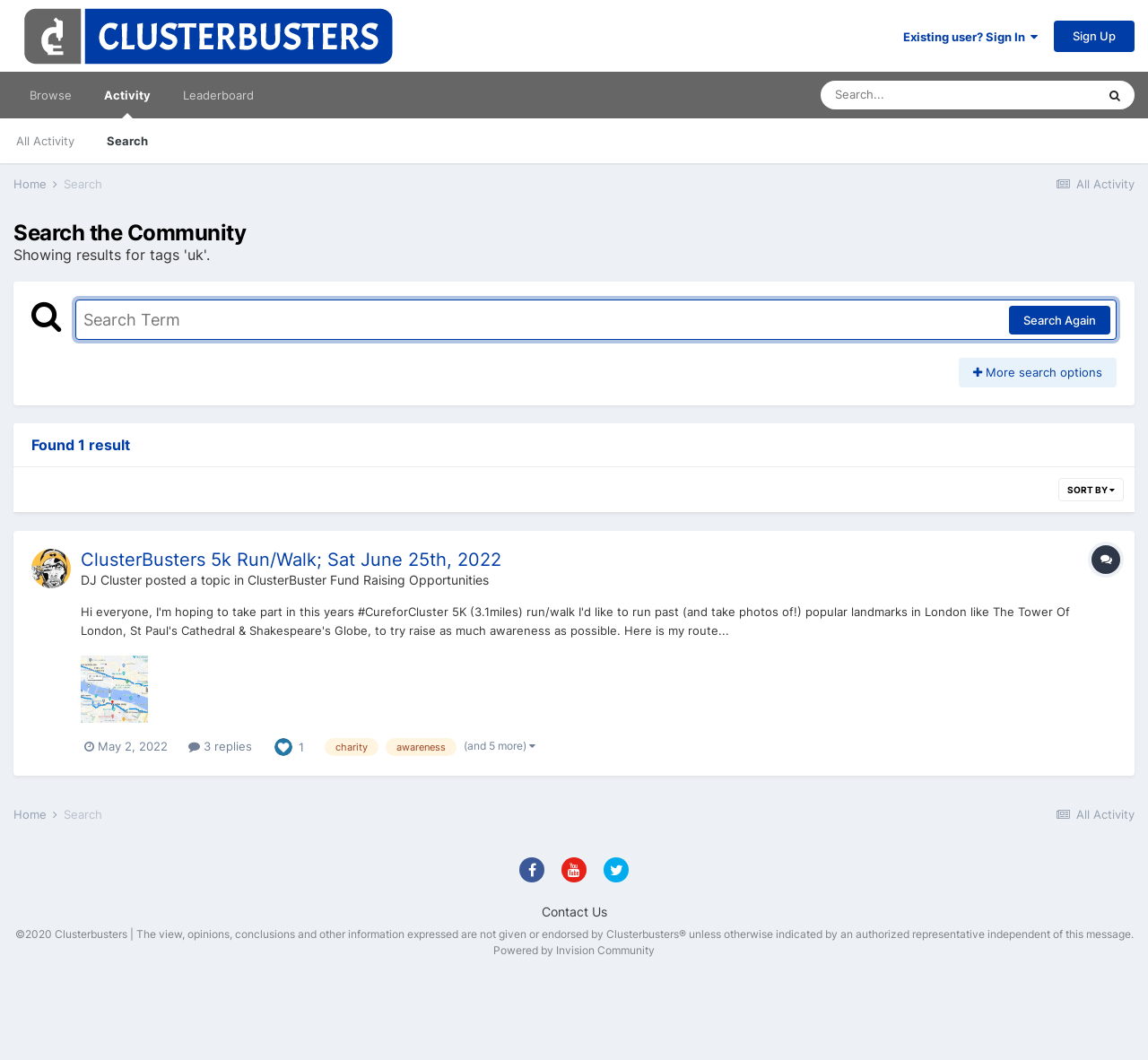Please extract and provide the main headline of the webpage.

Search the Community